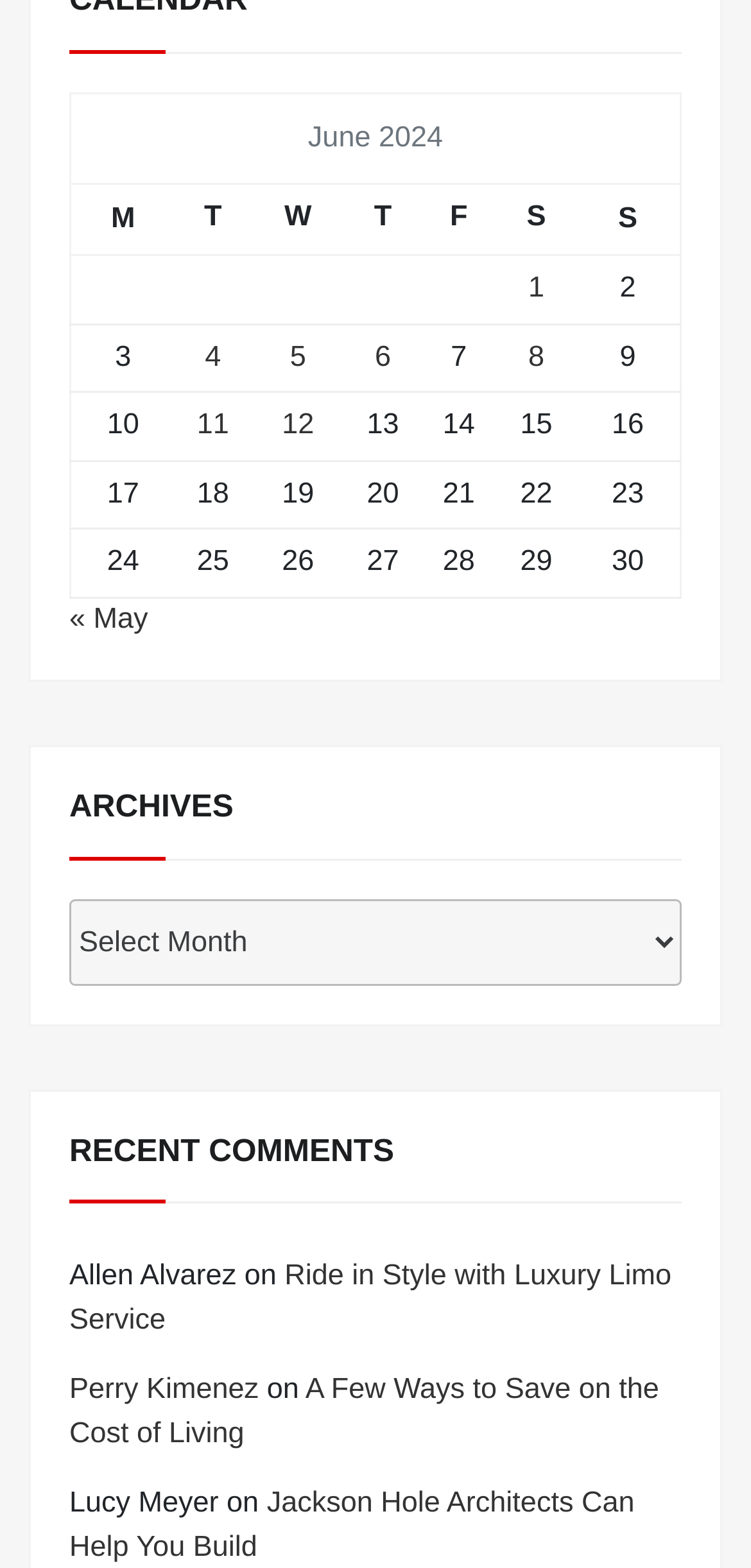Pinpoint the bounding box coordinates of the clickable area necessary to execute the following instruction: "Click on the link to read the comment by Allen Alvarez". The coordinates should be given as four float numbers between 0 and 1, namely [left, top, right, bottom].

[0.092, 0.804, 0.894, 0.852]